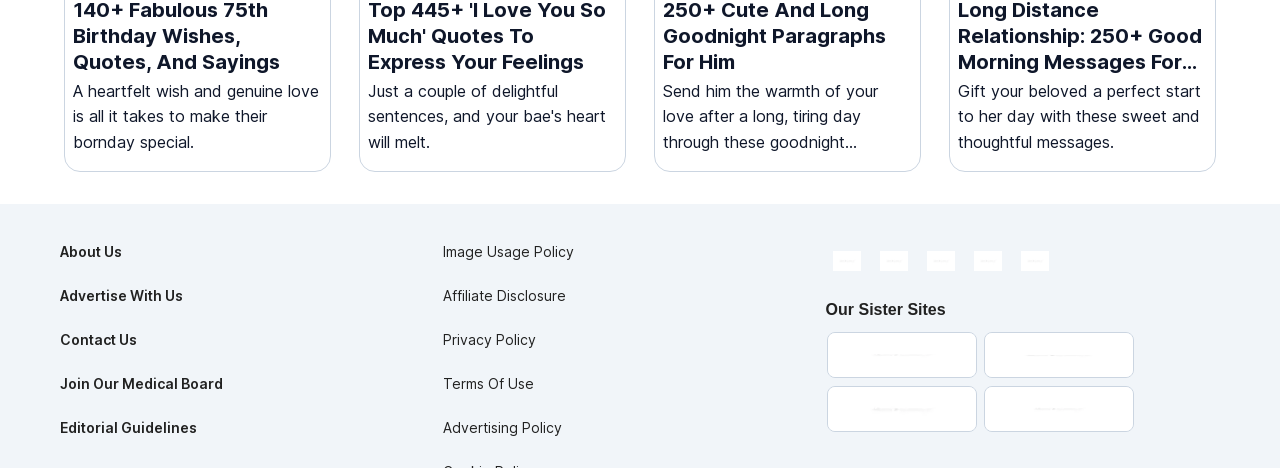Could you indicate the bounding box coordinates of the region to click in order to complete this instruction: "Follow MomJunction on YouTube".

[0.792, 0.533, 0.825, 0.578]